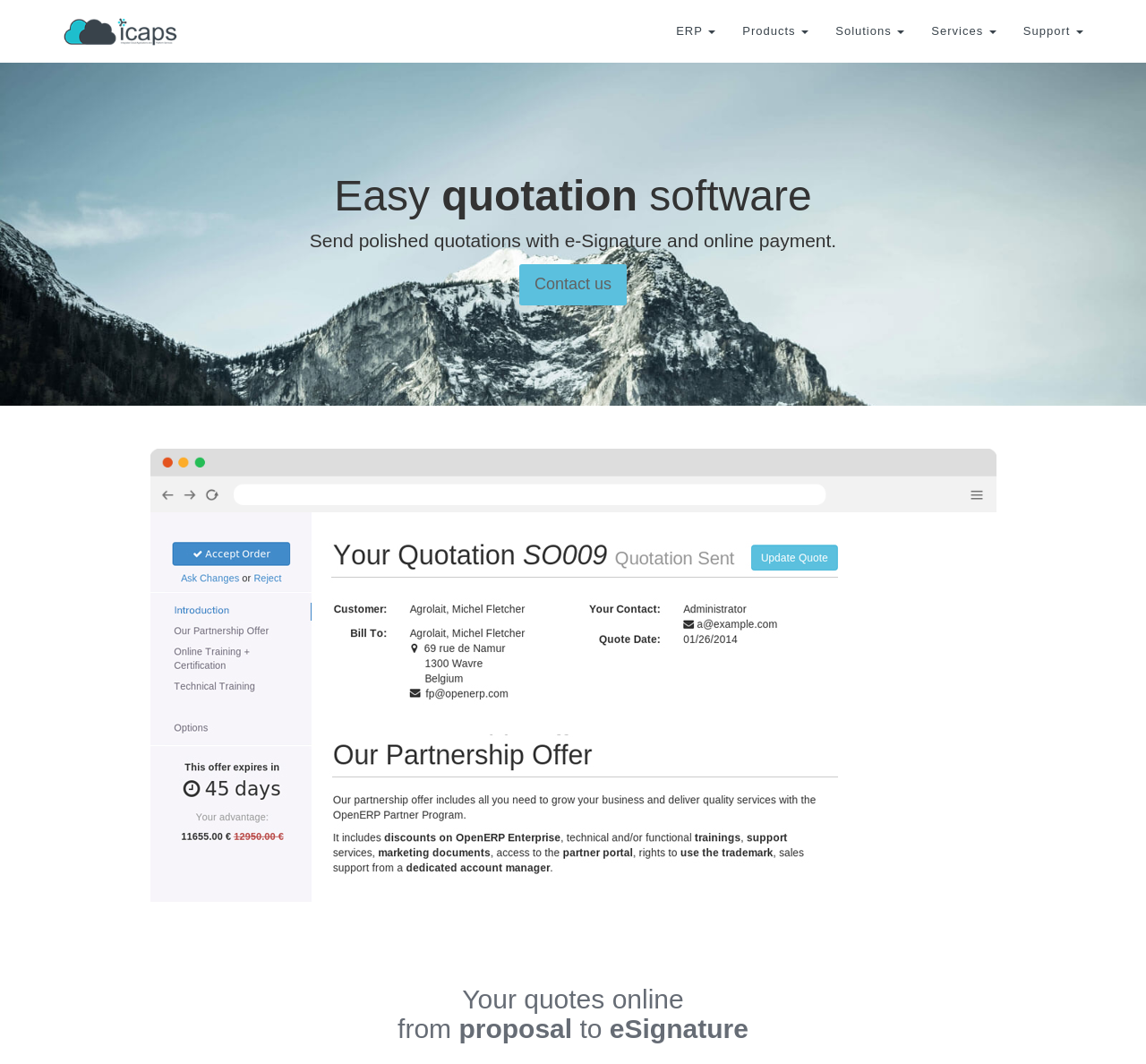How can I contact the company?
Give a one-word or short phrase answer based on the image.

Contact us link